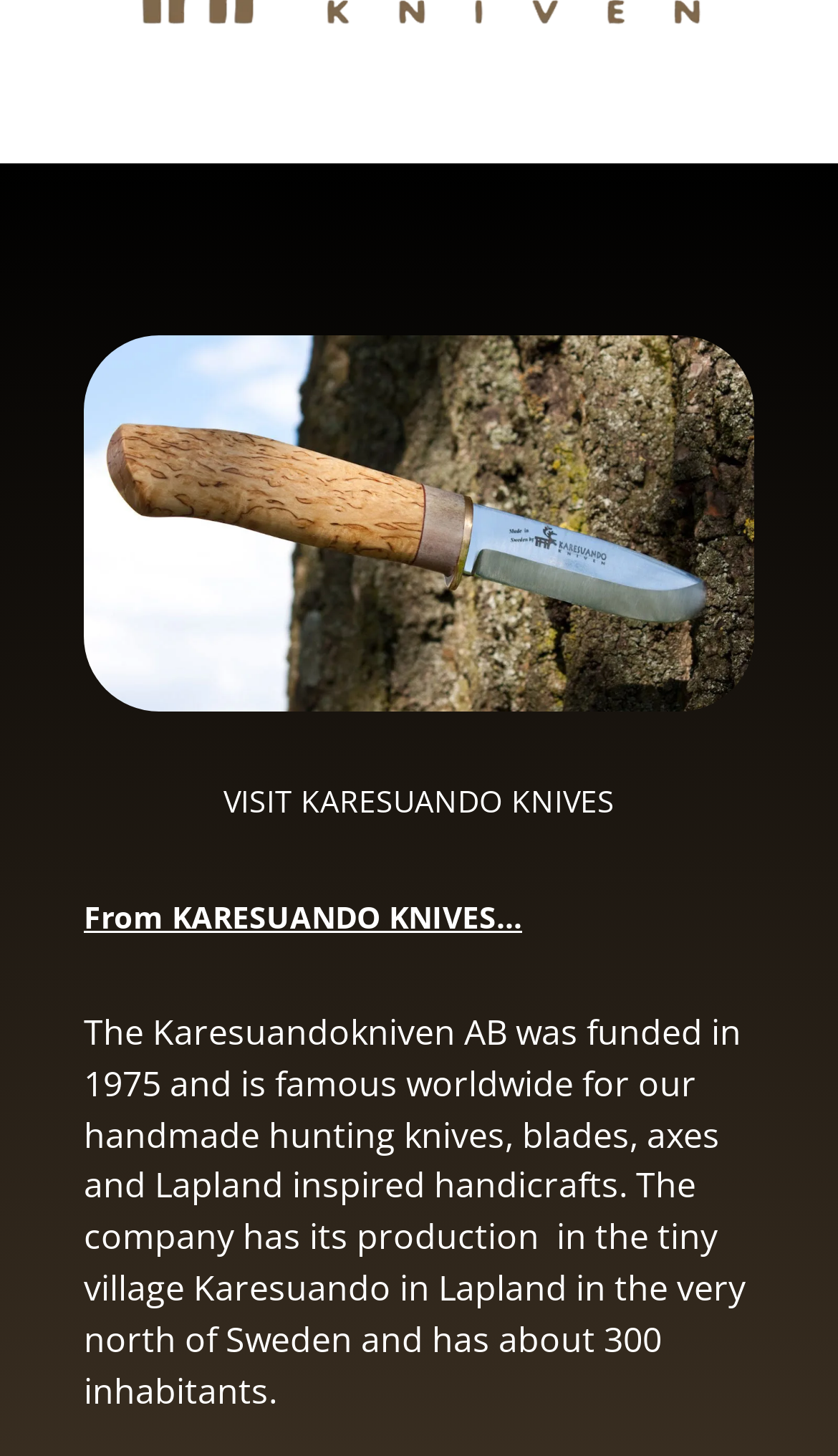Determine the bounding box of the UI component based on this description: "VISIT KARESUANDO KNIVES". The bounding box coordinates should be four float values between 0 and 1, i.e., [left, top, right, bottom].

[0.267, 0.537, 0.733, 0.565]